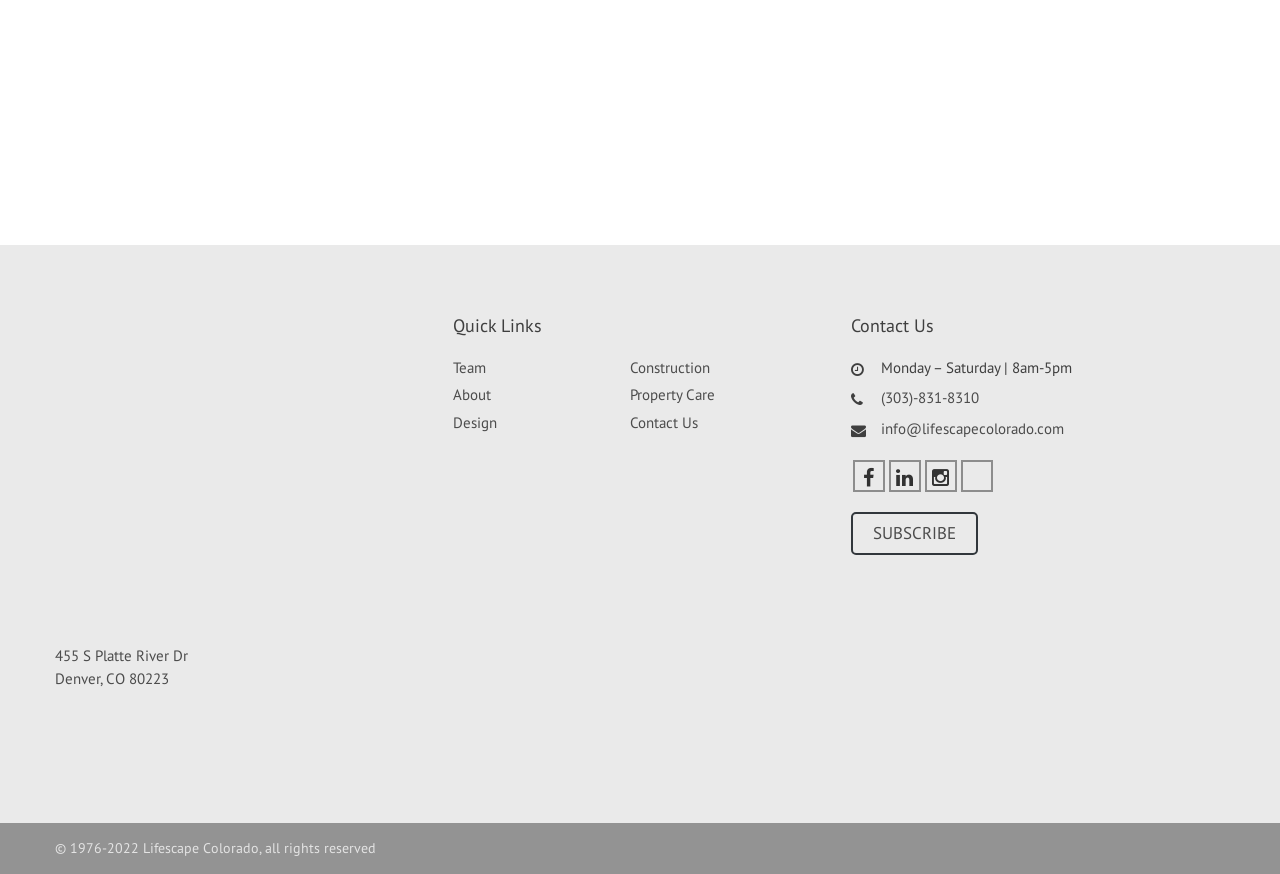Determine the bounding box coordinates of the region to click in order to accomplish the following instruction: "Click on the Home link". Provide the coordinates as four float numbers between 0 and 1, specifically [left, top, right, bottom].

[0.043, 0.525, 0.277, 0.547]